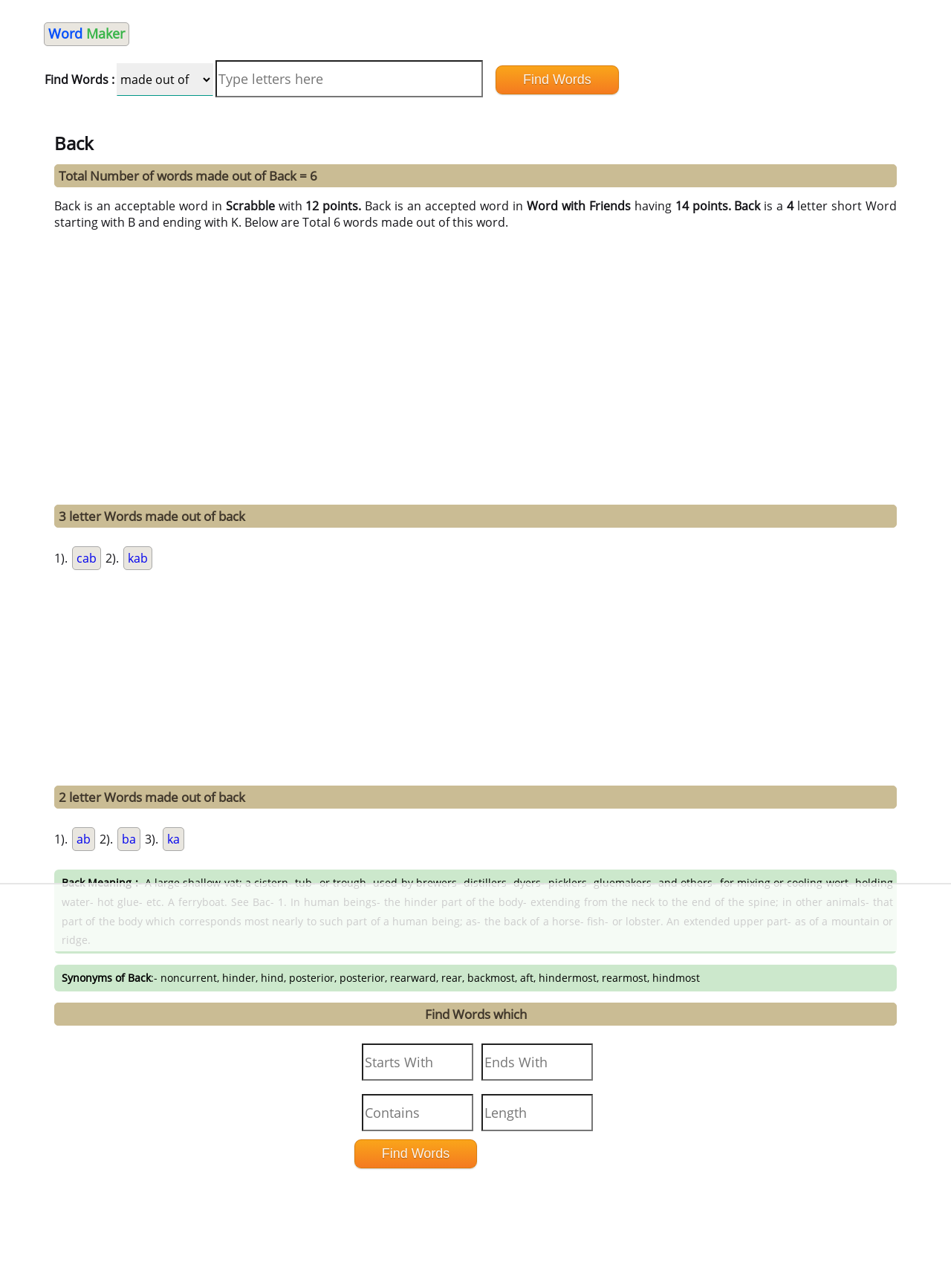Explain the webpage in detail.

This webpage is about finding words made out of the letters in the word "back". At the top, there is a link to a "Word Maker" and a table with a combobox, a textbox, and a button to "Find Words". 

Below this, there are several headings and paragraphs of text. The first heading is "Back", followed by a paragraph explaining that "Back" is an acceptable word in Scrabble and Word with Friends, with point values. 

Next, there is a heading "3 letter Words made out of back" with a list of three words: "cab", "kab", and others. Below this, there is a heading "2 letter Words made out of back" with a list of three words: "ab", "ba", and "ka". 

Further down, there is a long paragraph explaining the meaning of the word "back", including its use in brewing, distilling, and other industries, as well as its anatomical meaning in humans and animals. 

Next, there is a heading "Synonyms of Back" with a list of words, including "noncurrent", "hinder", "posterior", and others. 

Finally, there is a section with a heading "Find Words which" and a table with three rows of textboxes and buttons to find words that start with, end with, or contain certain letters, or are of a certain length. There are also several advertisements scattered throughout the page.